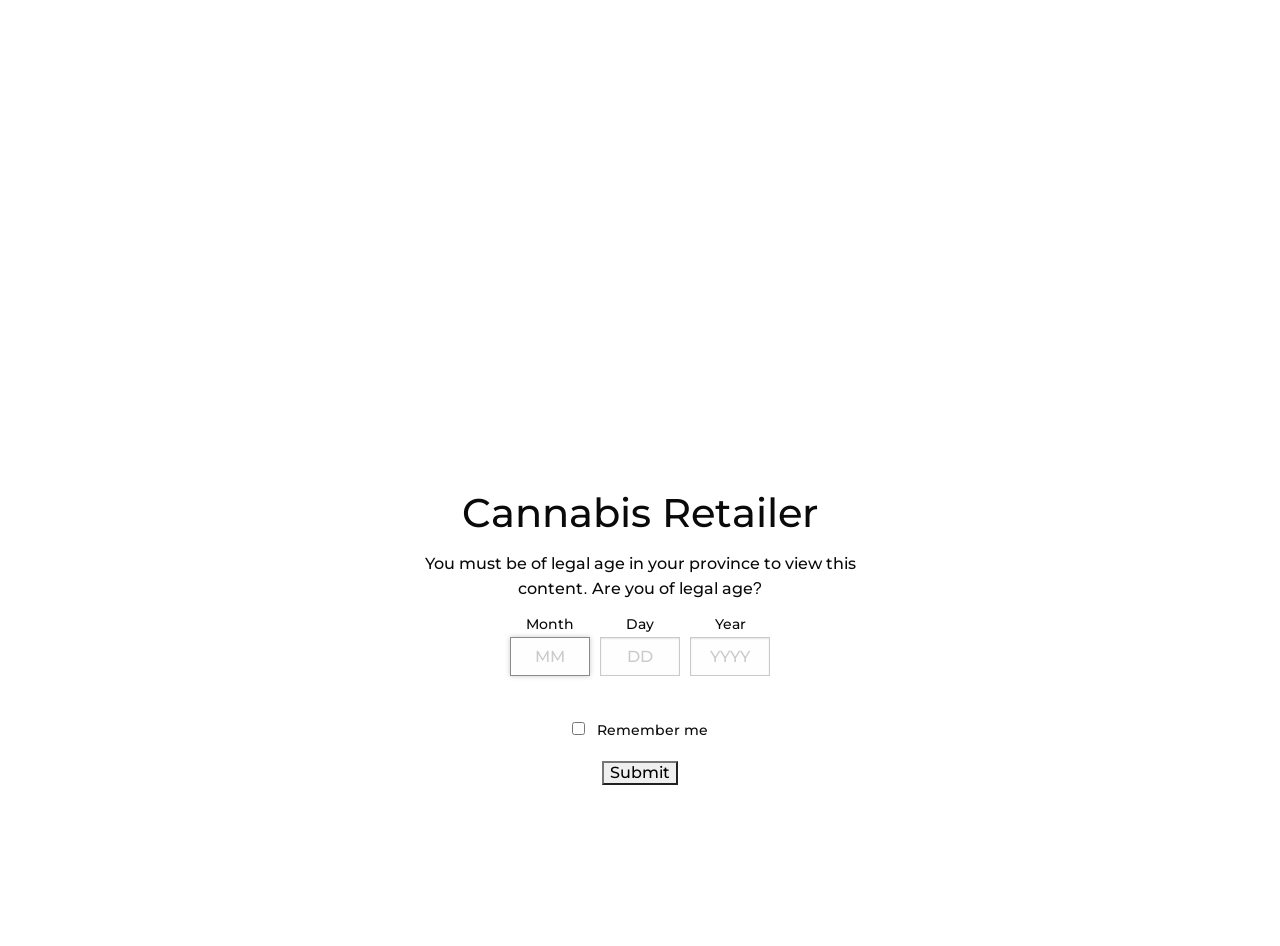Point out the bounding box coordinates of the section to click in order to follow this instruction: "Submit the form".

[0.47, 0.804, 0.53, 0.83]